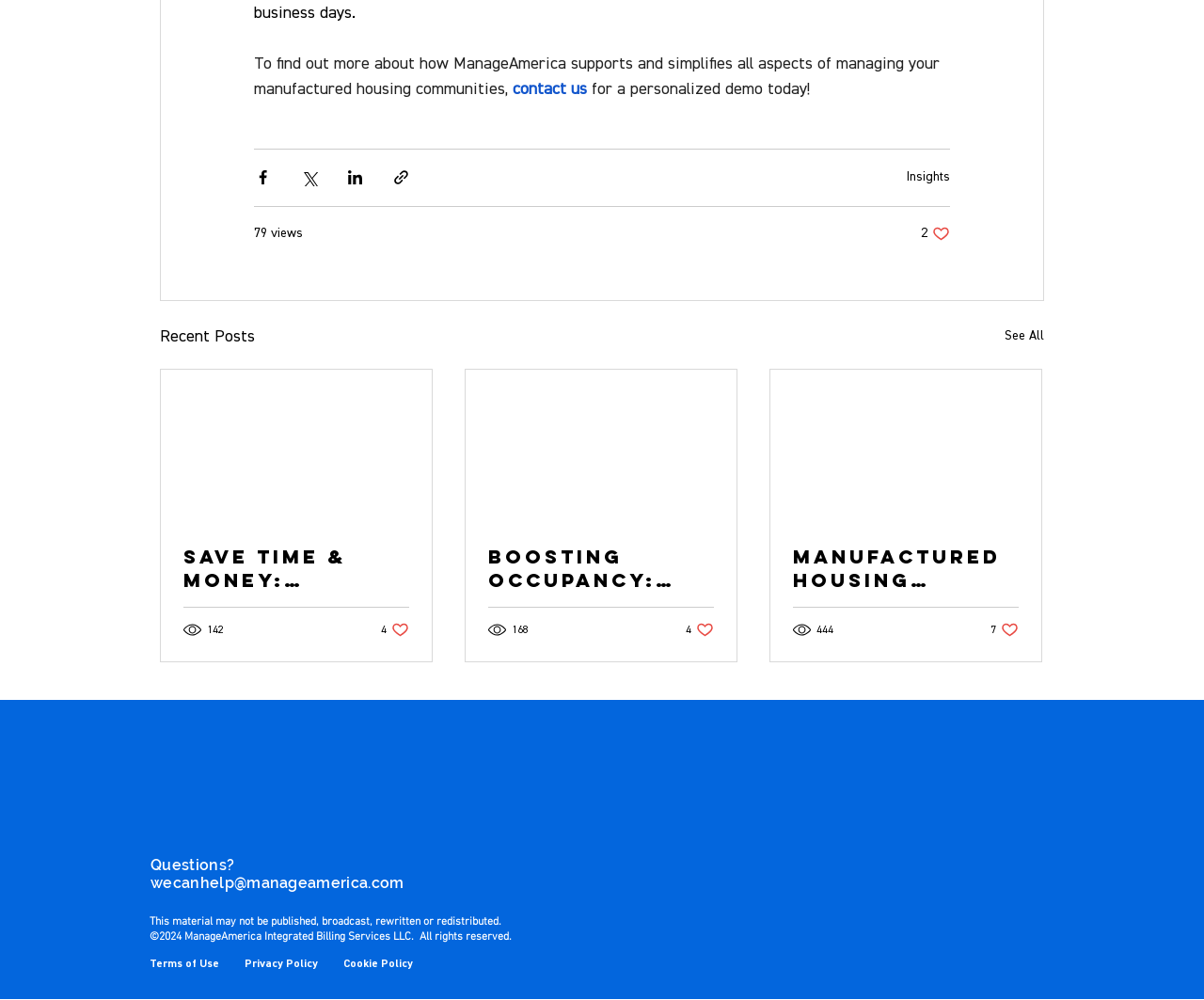What is the purpose of the 'Contact us' link?
Answer the question with a detailed and thorough explanation.

The 'Contact us' link is likely intended for users to reach out to the website's administrators or representatives to request a personalized demo of their services or products related to manufactured housing community management.